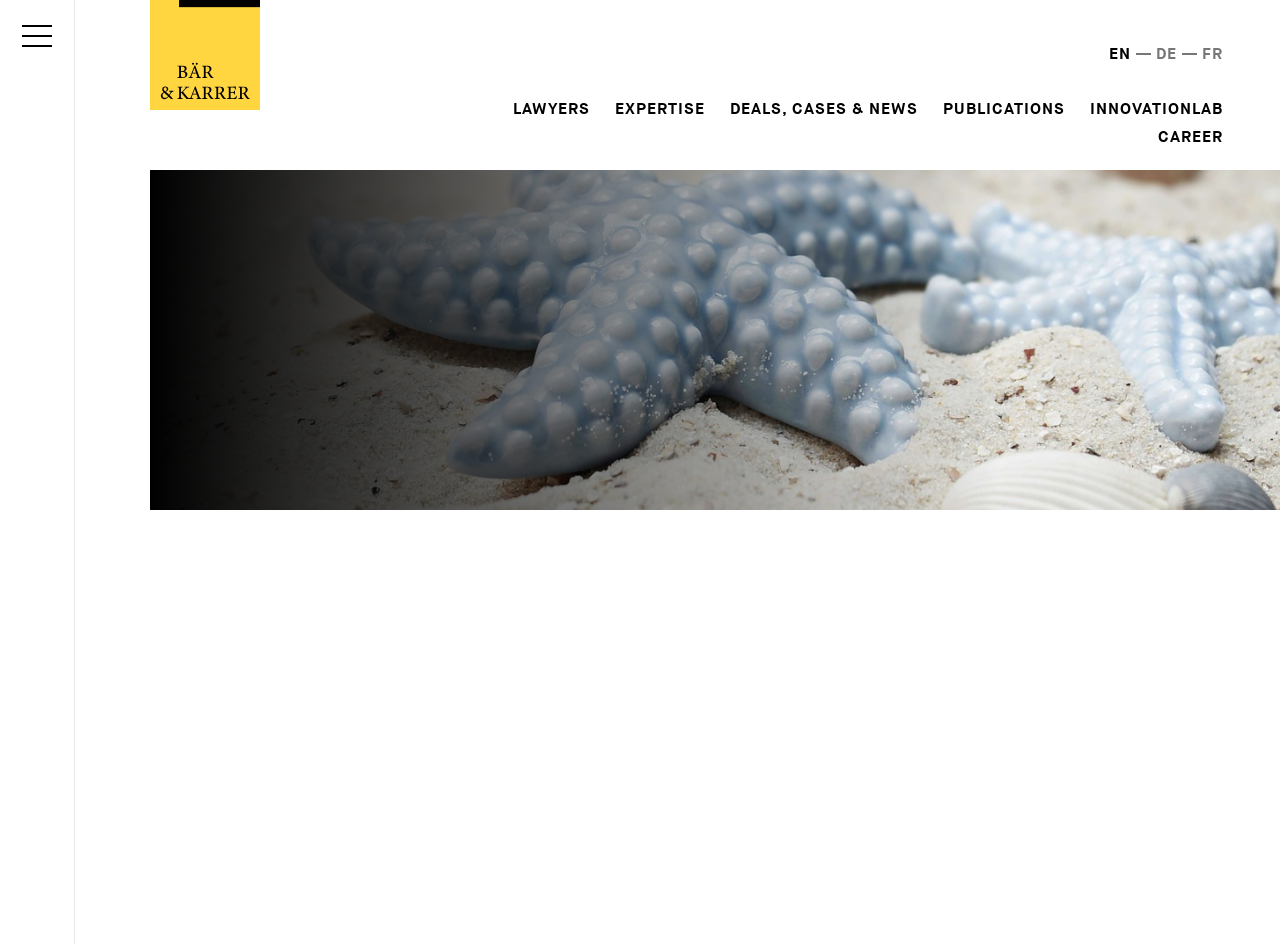What is the name of the law firm?
Provide a detailed answer to the question, using the image to inform your response.

I inferred this answer by looking at the image element with the text 'Bär & Karrer' and the figure element that contains it, which suggests that it is the logo or branding of the law firm.